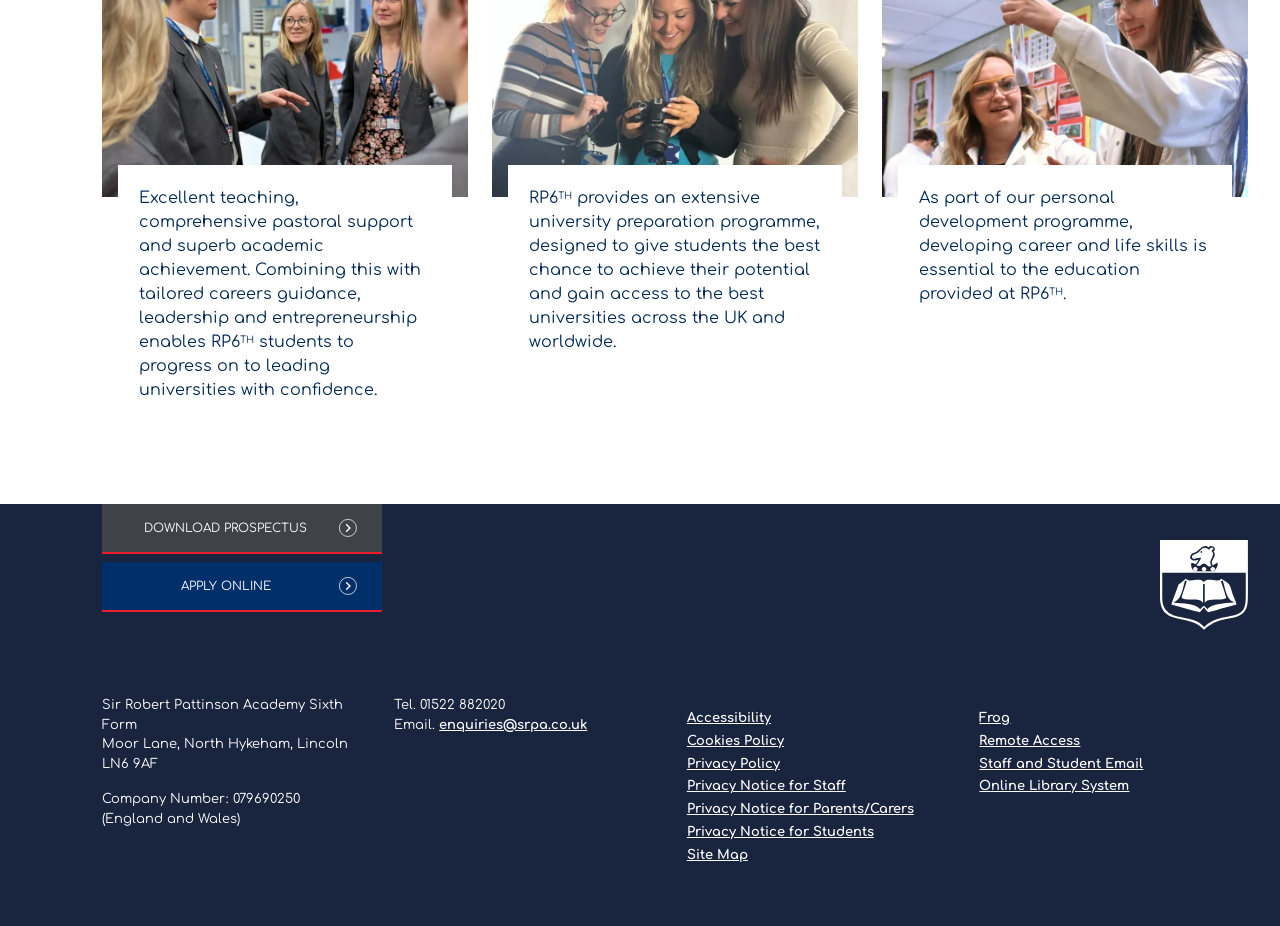Kindly provide the bounding box coordinates of the section you need to click on to fulfill the given instruction: "Apply online".

[0.079, 0.607, 0.298, 0.661]